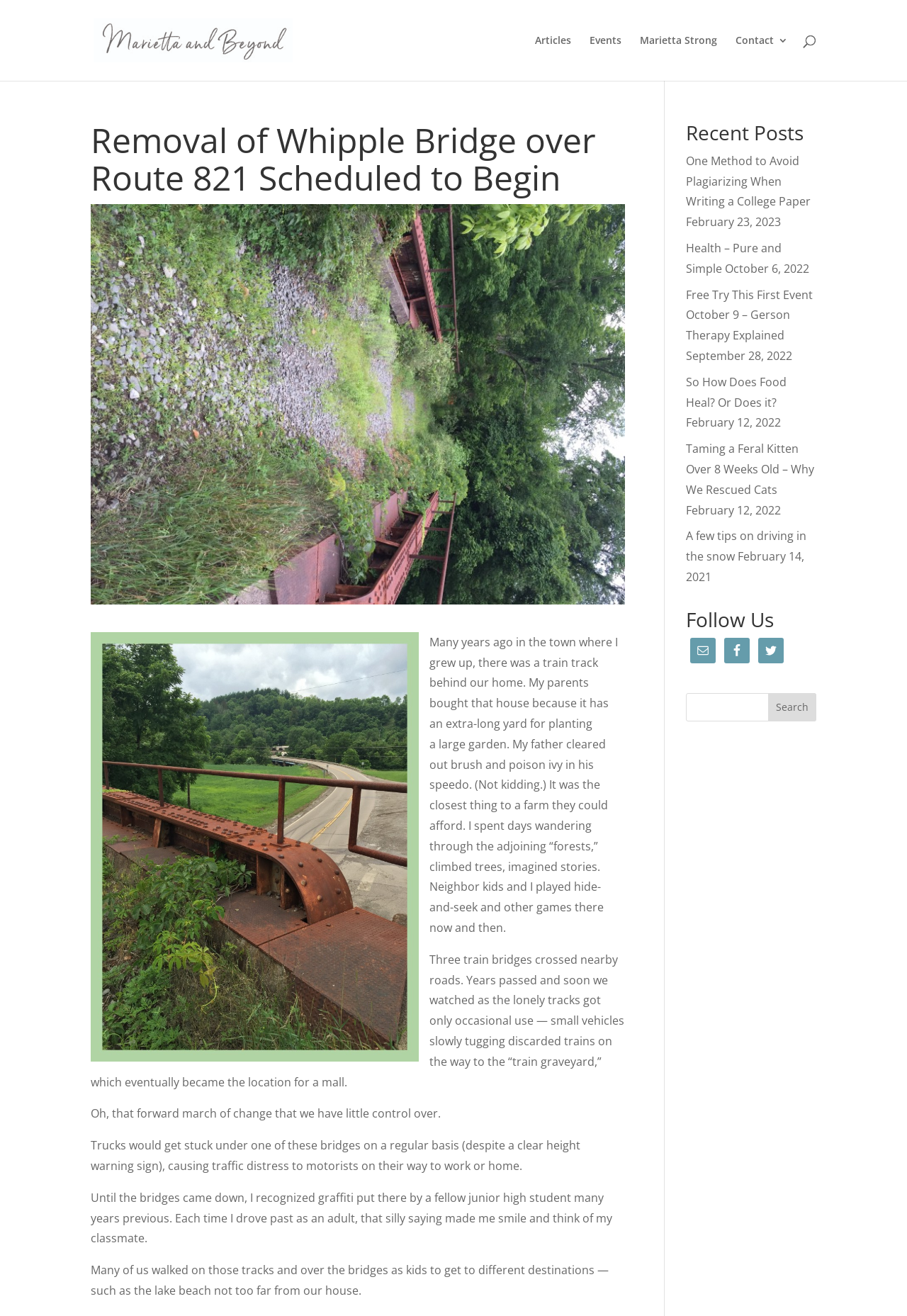Please respond in a single word or phrase: 
What is the date of the article 'One Method to Avoid Plagiarizing When Writing a College Paper'?

February 23, 2023